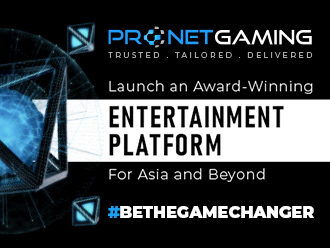Please examine the image and answer the question with a detailed explanation:
What does the graphic on the left symbolize?

The futuristic graphic on the left side of the image symbolizes innovation and technology, highlighting Pronet Gaming's commitment to using cutting-edge solutions in their entertainment platform.